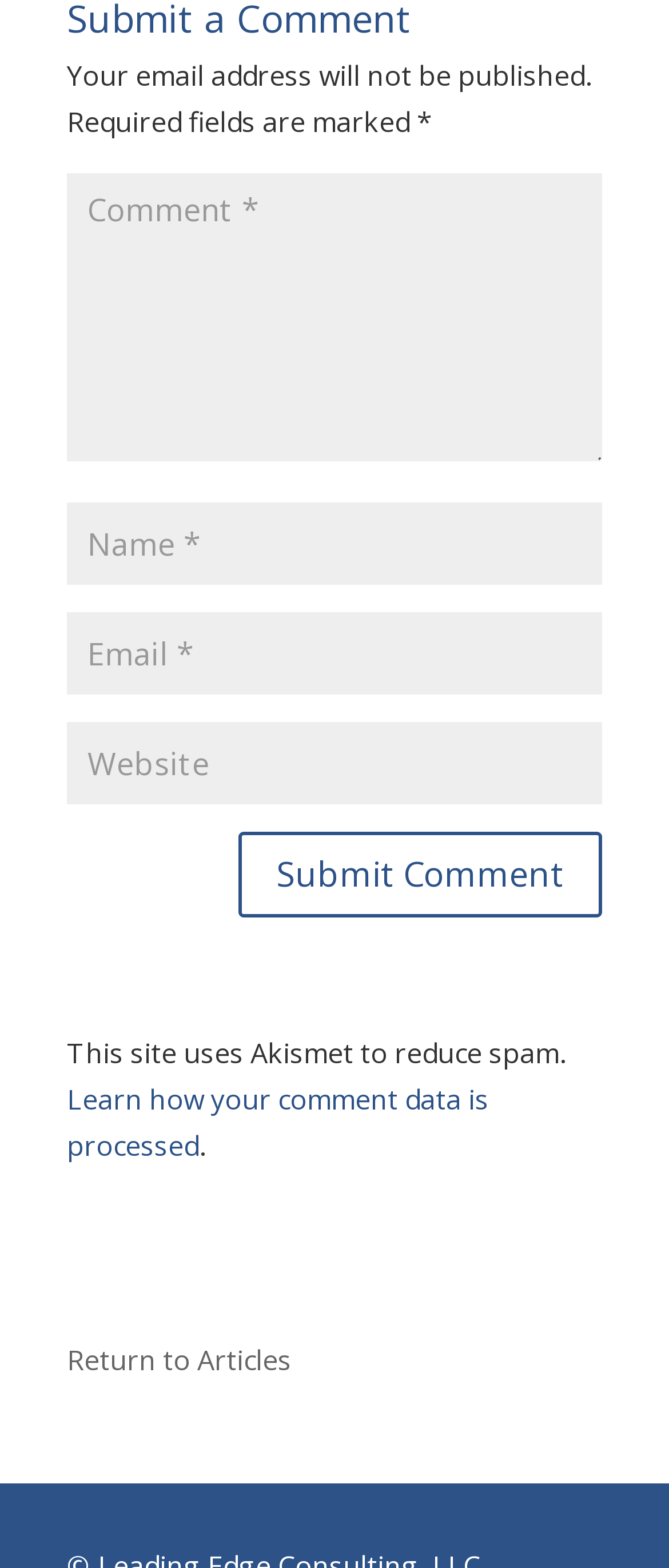What is the link at the bottom of the webpage for?
Please give a detailed and elaborate answer to the question.

The link at the bottom of the webpage has the text 'Return to Articles', which indicates that it is a link to return to the articles section of the website.